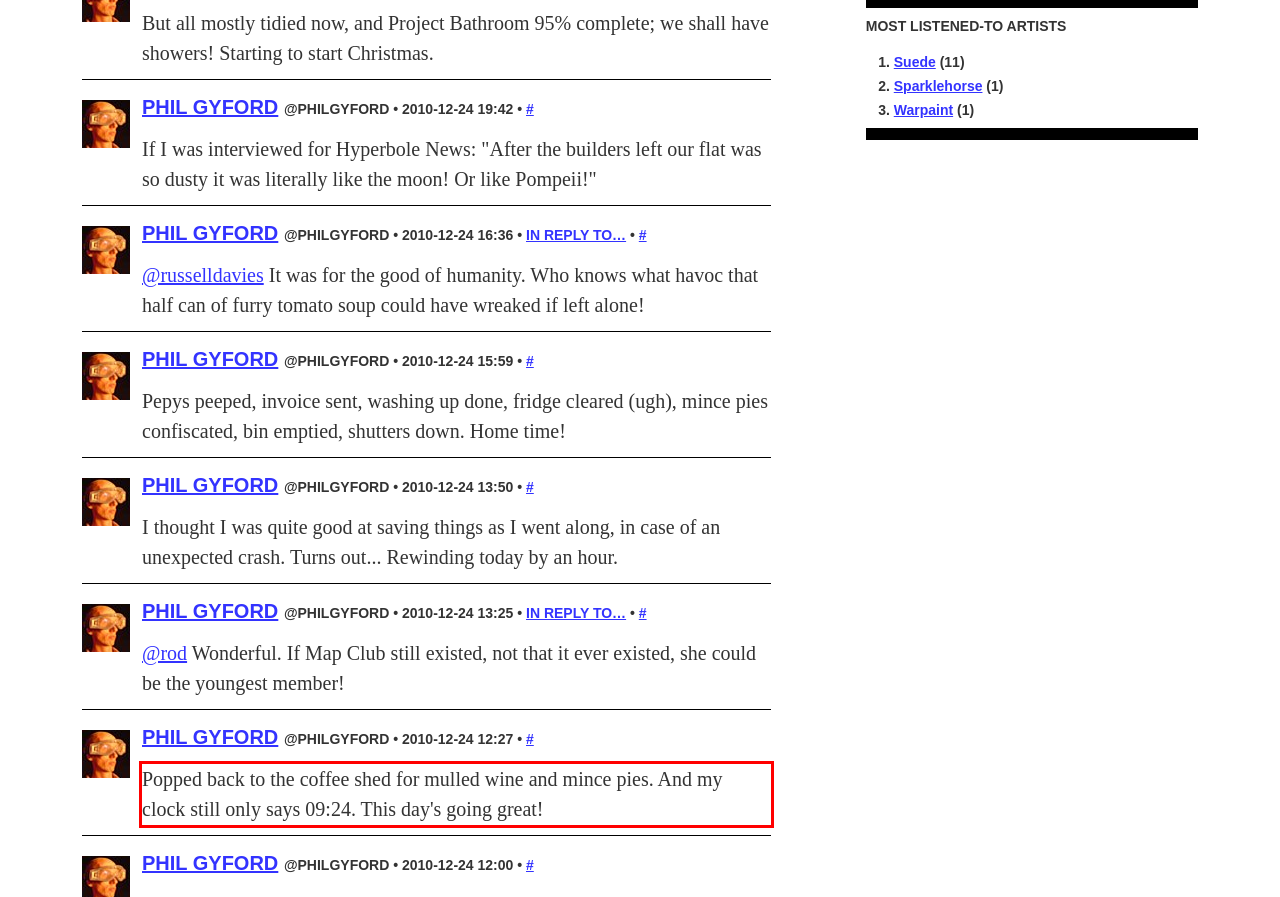You are provided with a screenshot of a webpage that includes a UI element enclosed in a red rectangle. Extract the text content inside this red rectangle.

Popped back to the coffee shed for mulled wine and mince pies. And my clock still only says 09:24. This day's going great!